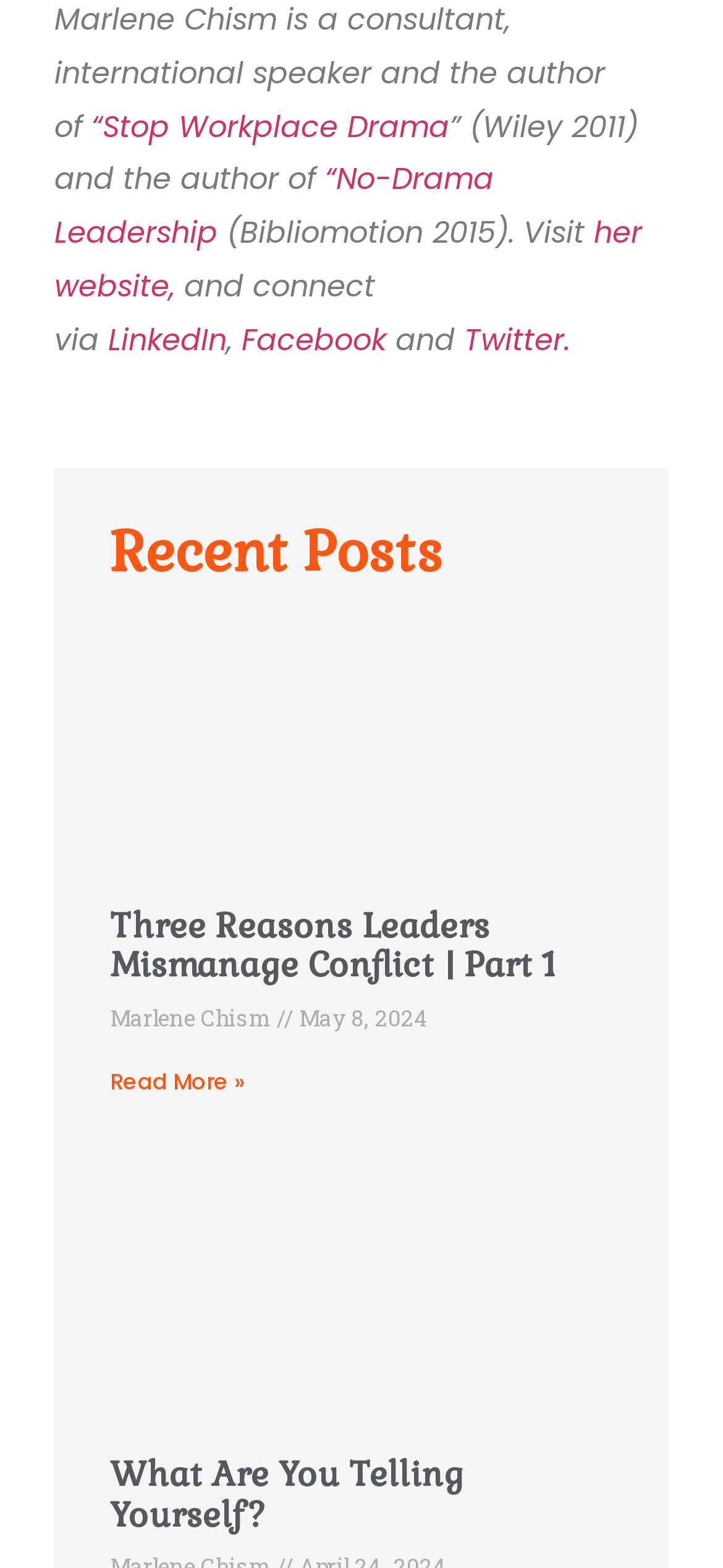Please respond in a single word or phrase: 
What is the date of the first recent post?

May 8, 2024